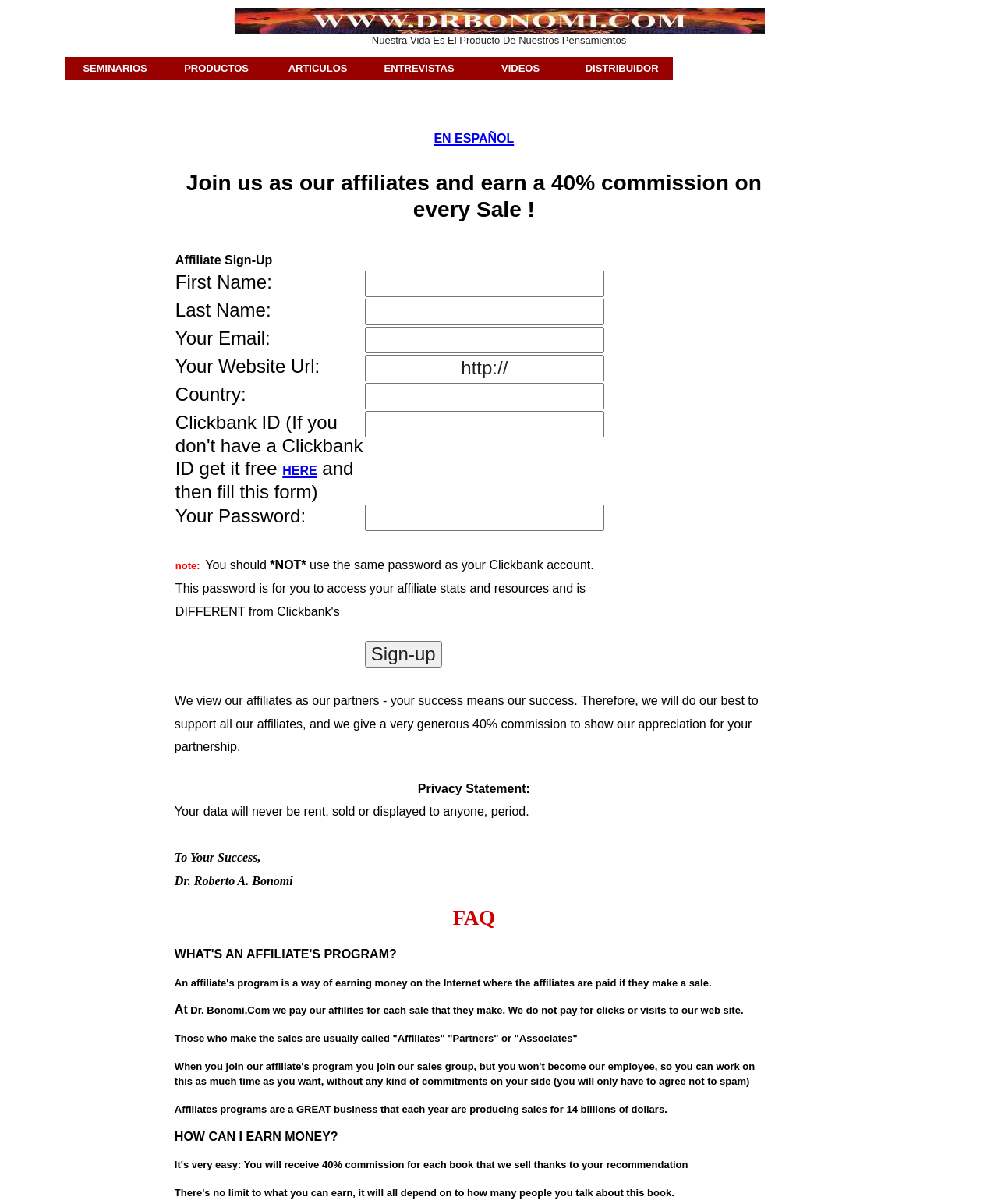Locate the bounding box coordinates of the clickable element to fulfill the following instruction: "Fill in First Name". Provide the coordinates as four float numbers between 0 and 1 in the format [left, top, right, bottom].

[0.366, 0.225, 0.605, 0.247]